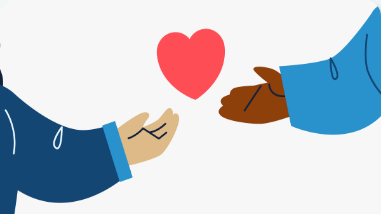Describe the scene in the image with detailed observations.

This illustration features two hands reaching towards each other, symbolizing connection and support. Between the hands is a vibrant red heart, emphasizing the theme of care and compassion. The hand on the left is clad in a dark blue sleeve, while the hand on the right is adorned in a bright blue garment, showcasing diversity. This imagery reflects the ongoing efforts to support individuals and businesses during challenging times, particularly in the context of the current cost of living crisis. The overall aesthetic promotes a sense of community and shared responsibility.